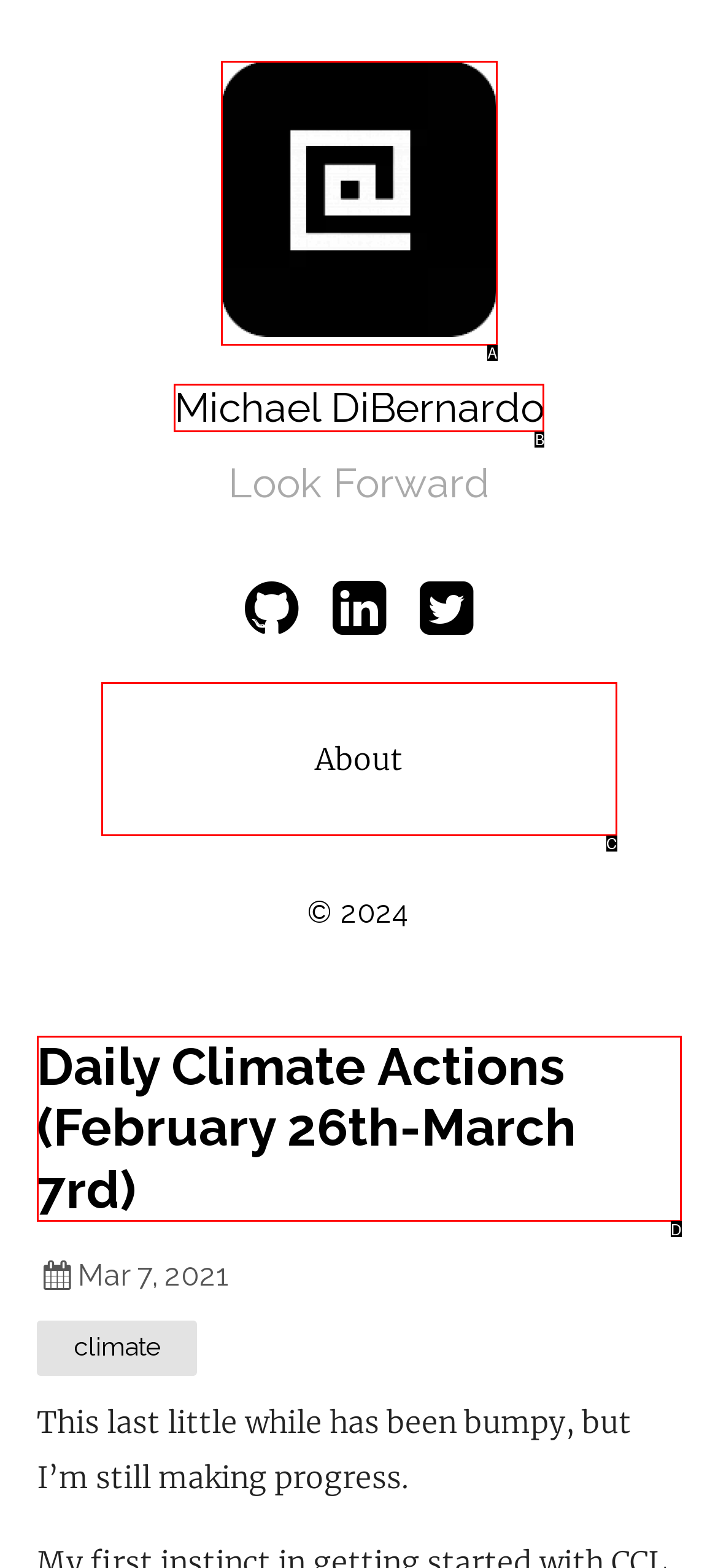Identify the HTML element that matches the description: Michael DiBernardo. Provide the letter of the correct option from the choices.

B